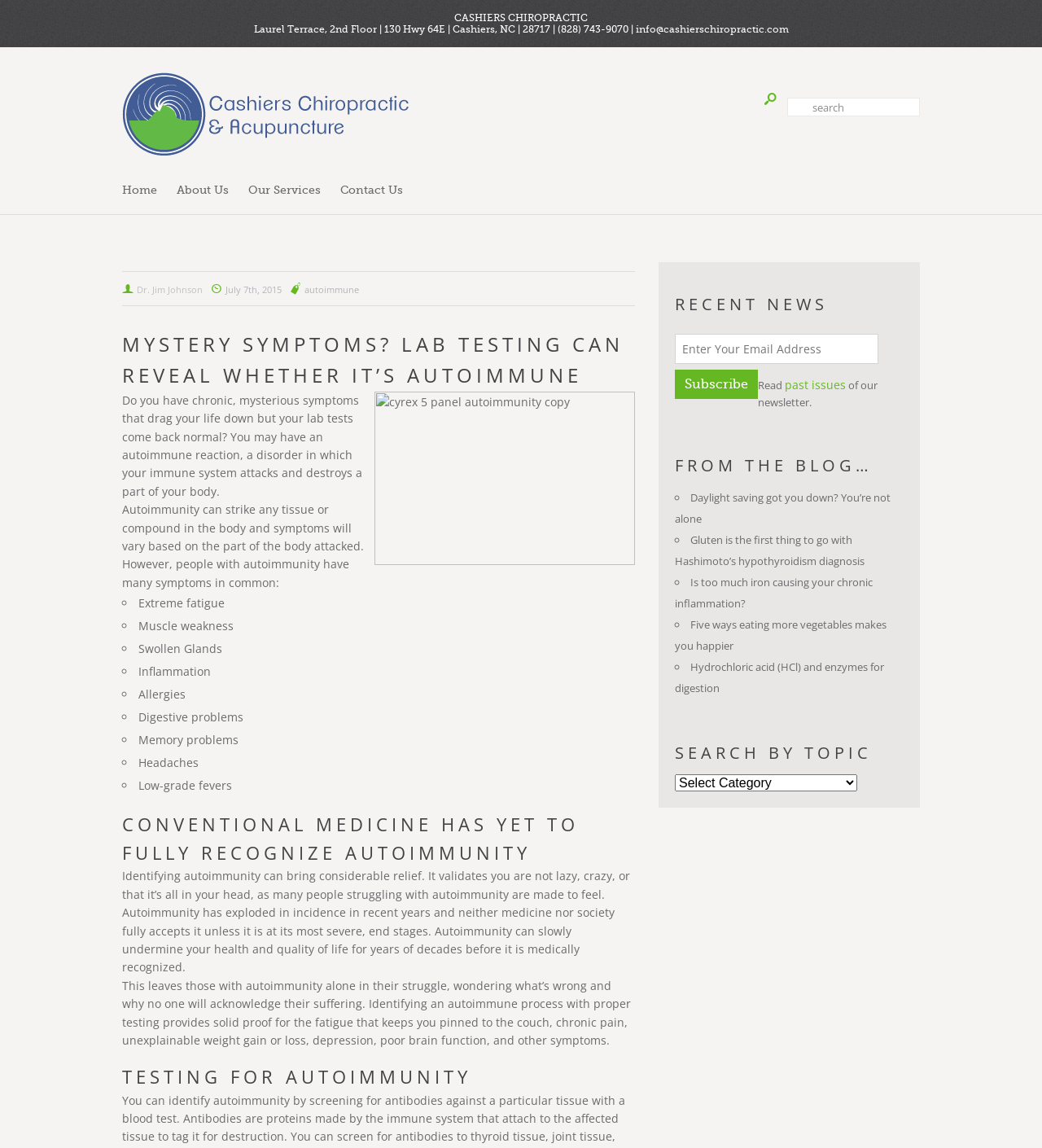Find and indicate the bounding box coordinates of the region you should select to follow the given instruction: "Enter email address".

[0.648, 0.291, 0.843, 0.317]